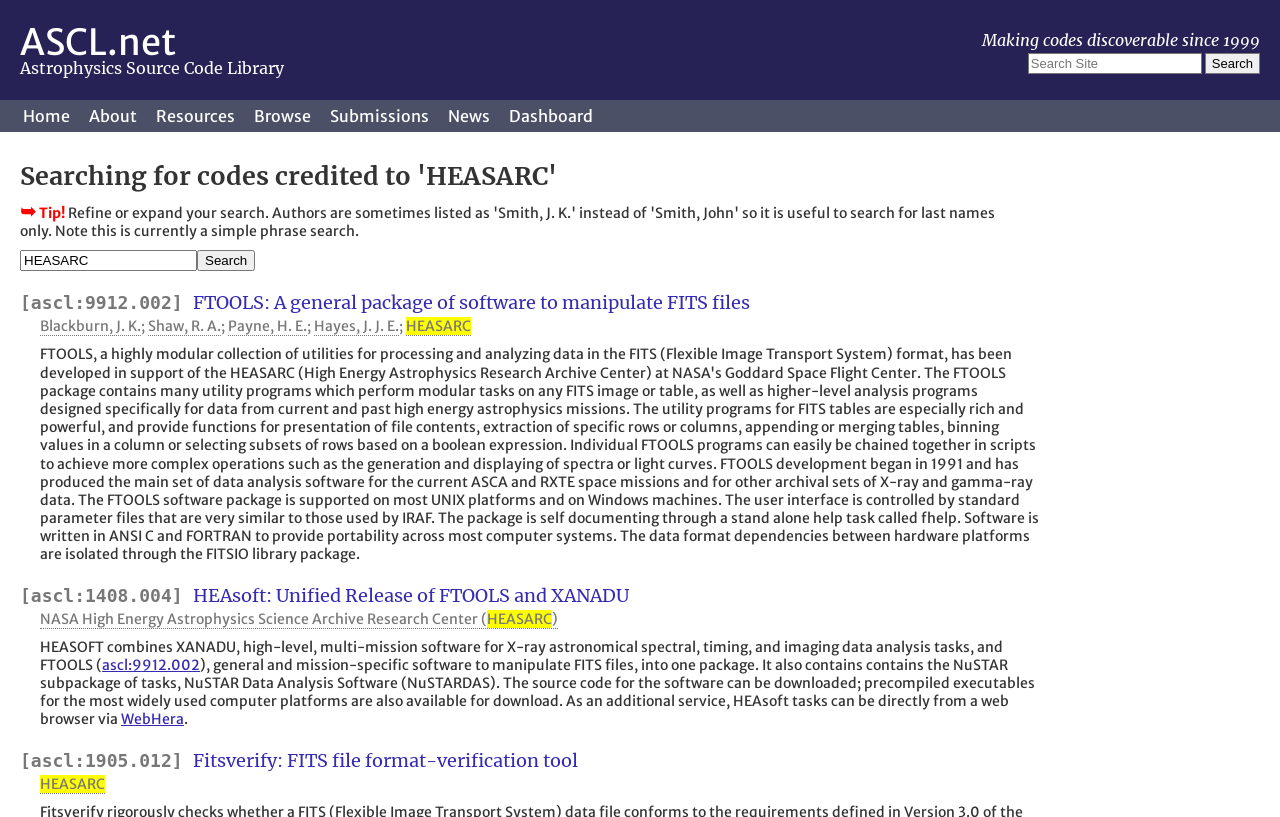Based on the element description Shaw, R. A., identify the bounding box of the UI element in the given webpage screenshot. The coordinates should be in the format (top-left x, top-left y, bottom-right x, bottom-right y) and must be between 0 and 1.

[0.116, 0.388, 0.173, 0.412]